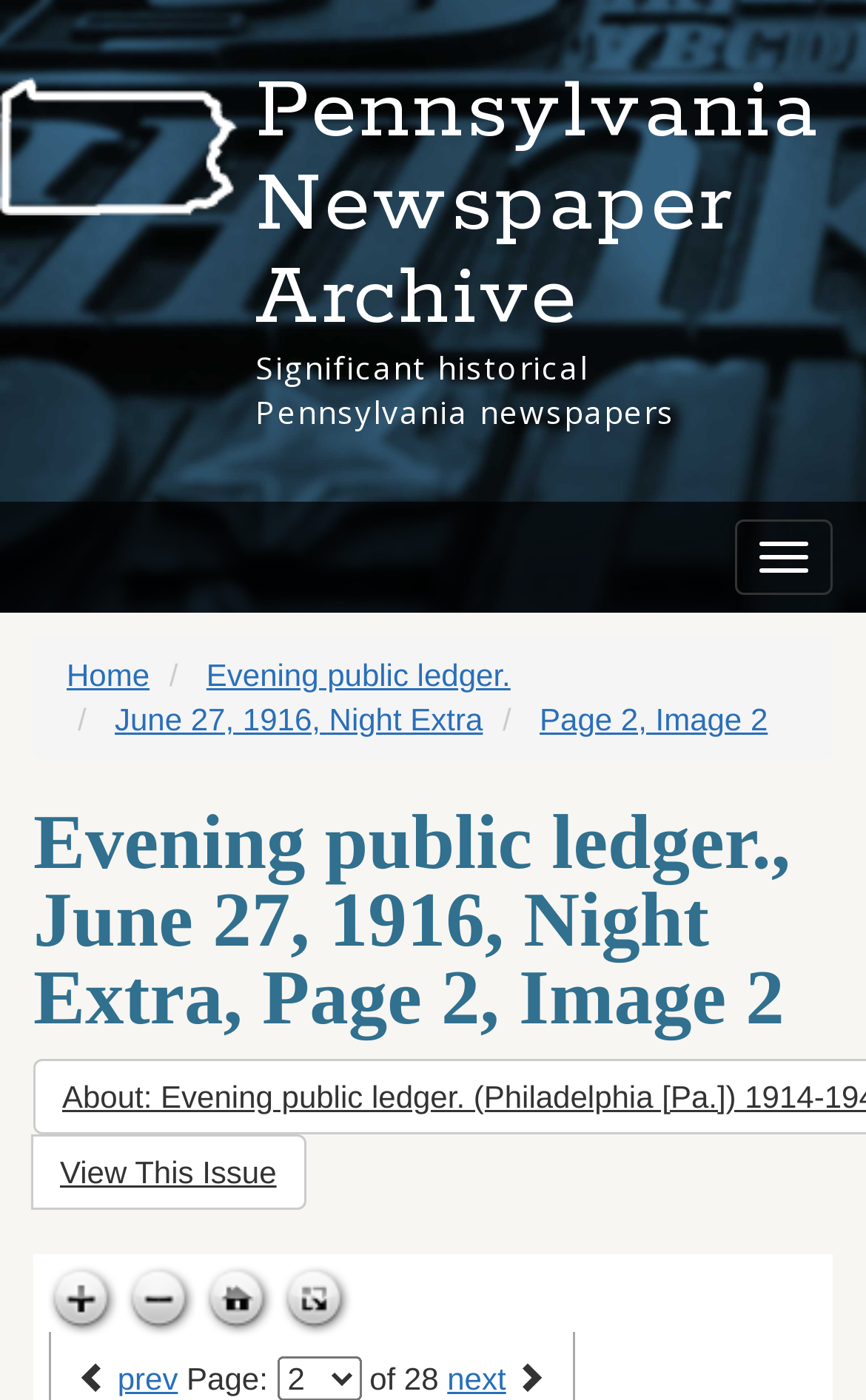Provide an in-depth caption for the elements present on the webpage.

This webpage is an interactive archive of historically significant periodicals from Pennsylvania. At the top, there is a heading that reads "Pennsylvania Newspaper Archive" and a brief description "Significant historical Pennsylvania newspapers" below it. To the right of the description, there is a toggle navigation button. 

Below the heading, there are four links: "Home", "Evening public ledger.", "June 27, 1916, Night Extra", and "Page 2, Image 2", which are aligned horizontally. 

Further down, there is a larger heading that reads "Evening public ledger., June 27, 1916, Night Extra, Page 2, Image 2". Below this heading, there is a button "View This Issue". 

At the bottom of the page, there are several icons and buttons, including "Zoom in", "Zoom out", "Go home", and "Toggle full page", each with a corresponding image. These buttons are aligned horizontally. 

Finally, at the very bottom of the page, there are navigation links "prev", "Page:", and "next", along with the text "of 28", indicating that the current page is one of 28 pages.